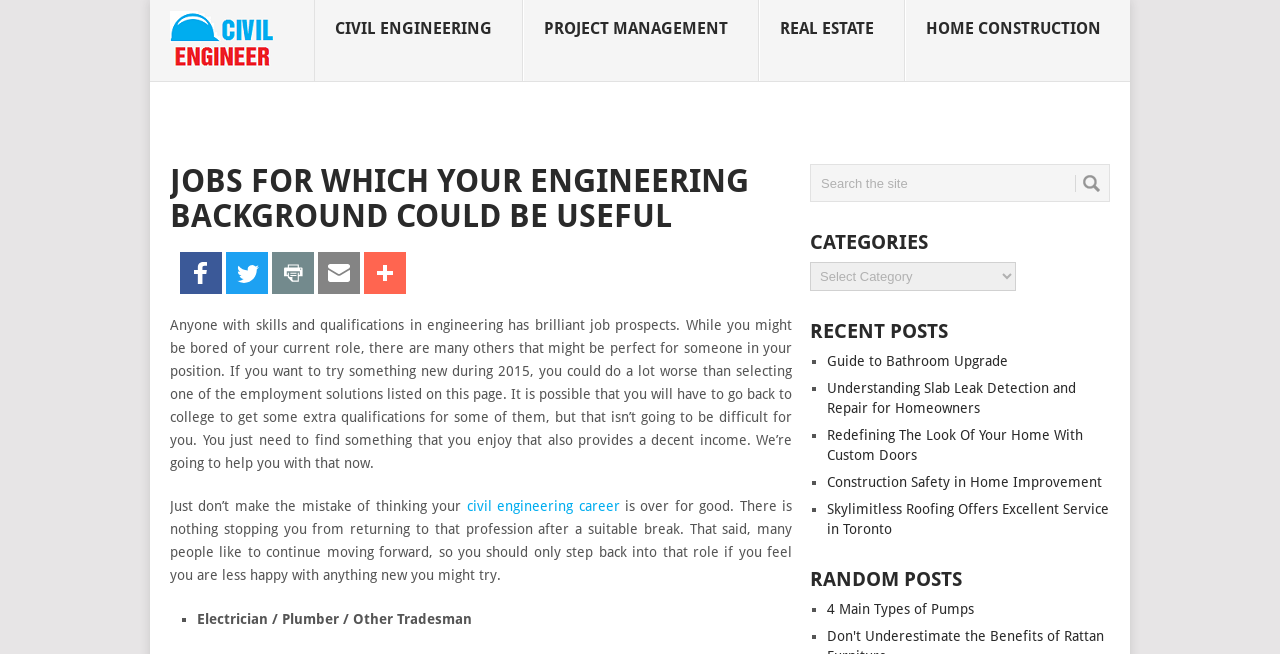Describe in detail what you see on the webpage.

The webpage is about job prospects for individuals with an engineering background. At the top, there is a heading "Civil Engineer Blog" with an associated image and link. Below this, there are four links to different job categories: "CIVIL ENGINEERING", "PROJECT MANAGEMENT", "REAL ESTATE", and "HOME CONSTRUCTION". 

The main content of the page is a paragraph of text that discusses the job prospects for engineers, mentioning that they have brilliant job prospects and can try something new in 2015. The text also advises against thinking that their civil engineering career is over for good and encourages them to explore new opportunities.

Below this paragraph, there are two sections. The first section has a list of job options, including "Electrician / Plumber / Other Tradesman", marked with a bullet point. The second section has a search bar with a "Search" button and a dropdown menu for categories.

On the right side of the page, there are three sections. The first section is headed "CATEGORIES" and has a dropdown menu for selecting categories. The second section is headed "RECENT POSTS" and lists five recent posts with links, including "Guide to Bathroom Upgrade" and "Construction Safety in Home Improvement". The third section is headed "RANDOM POSTS" and lists one post with a link, "4 Main Types of Pumps".